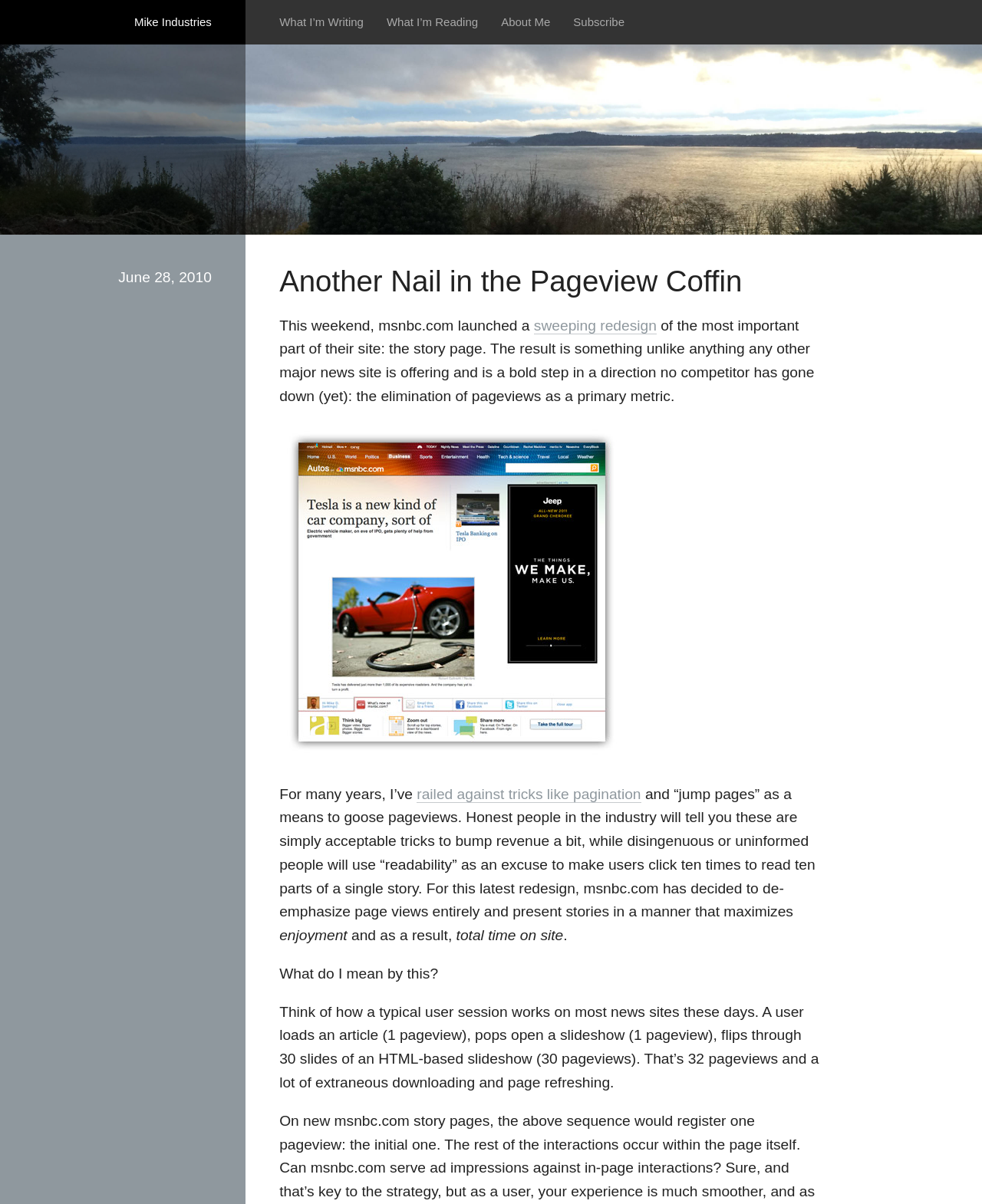What is the new metric used by msnbc.com?
From the screenshot, provide a brief answer in one word or phrase.

Total time on site